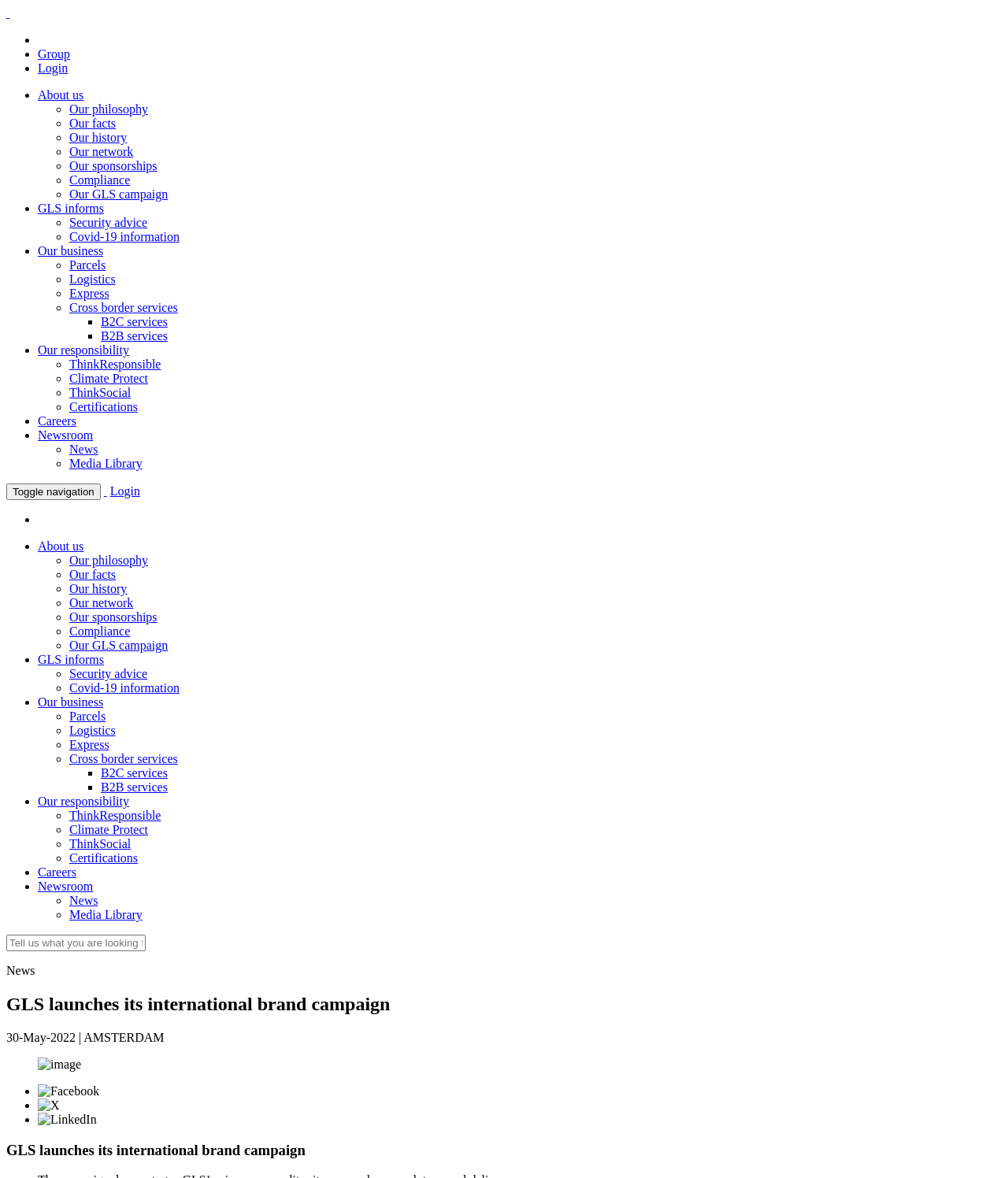Pinpoint the bounding box coordinates of the element you need to click to execute the following instruction: "Login to the system". The bounding box should be represented by four float numbers between 0 and 1, in the format [left, top, right, bottom].

[0.038, 0.052, 0.067, 0.064]